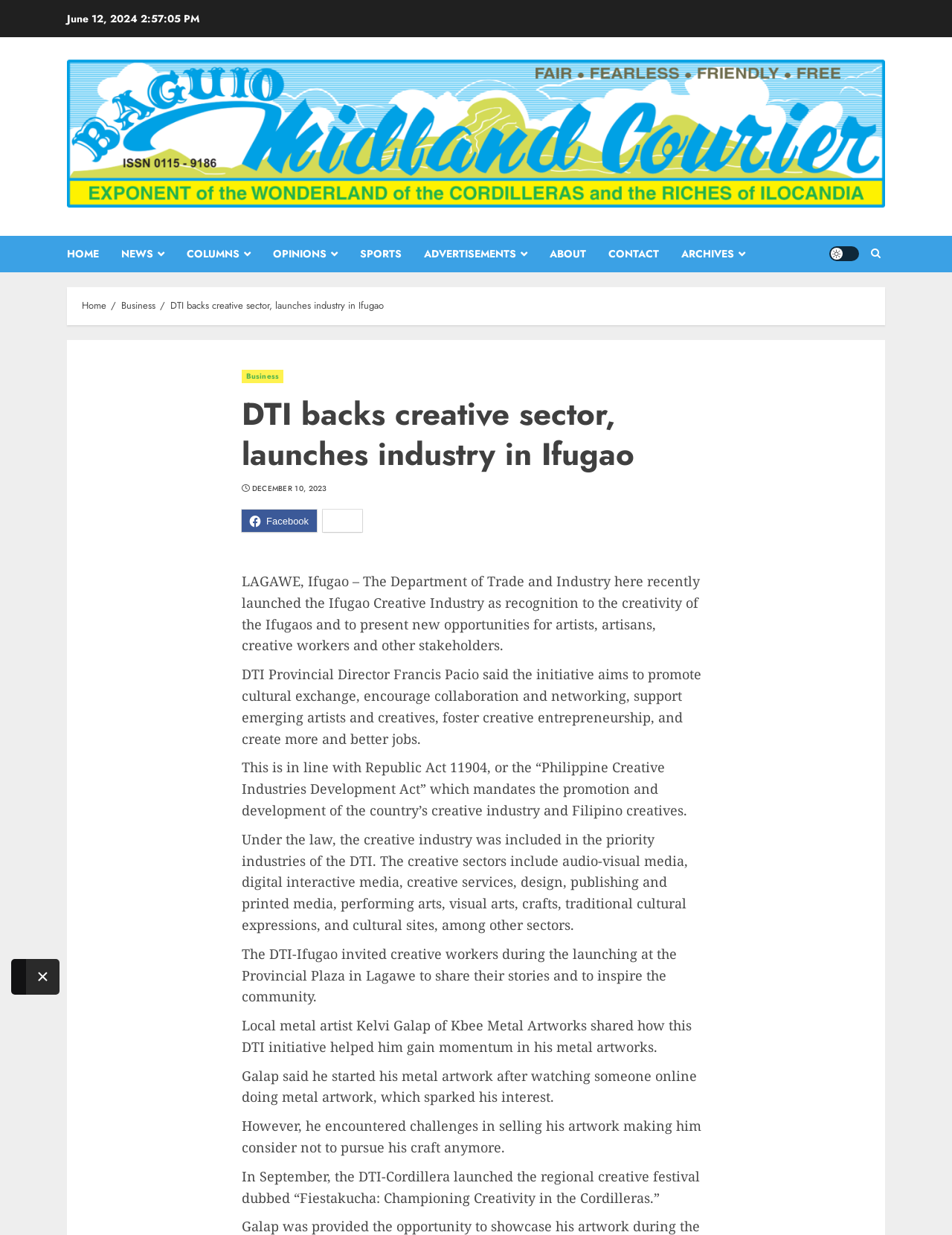Show me the bounding box coordinates of the clickable region to achieve the task as per the instruction: "Click the 'Light/Dark Button'".

[0.871, 0.2, 0.902, 0.212]